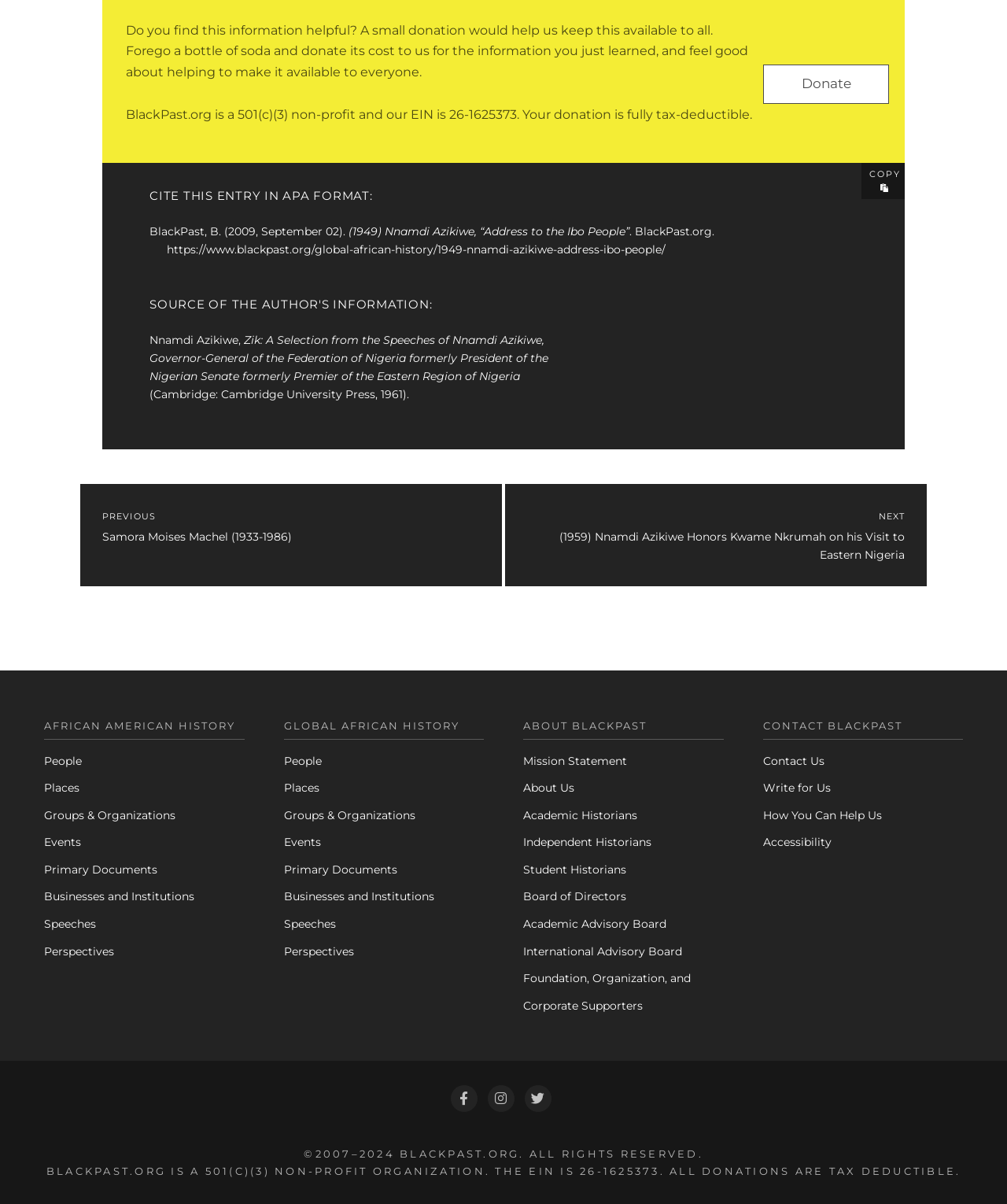Please mark the bounding box coordinates of the area that should be clicked to carry out the instruction: "Donate to BlackPast.org".

[0.796, 0.063, 0.845, 0.076]